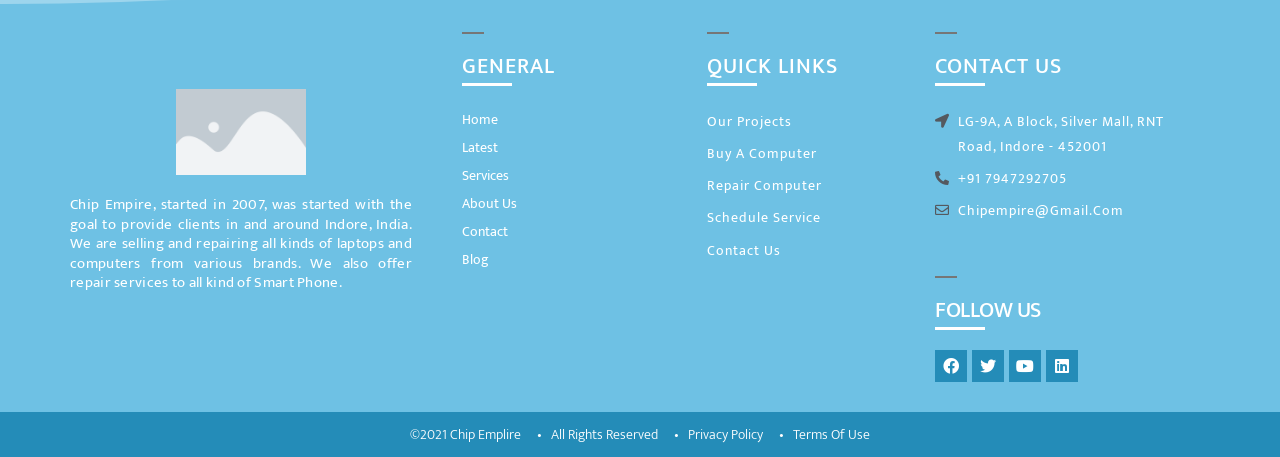Using the provided description • Privacy Policy, find the bounding box coordinates for the UI element. Provide the coordinates in (top-left x, top-left y, bottom-right x, bottom-right y) format, ensuring all values are between 0 and 1.

[0.527, 0.923, 0.596, 0.978]